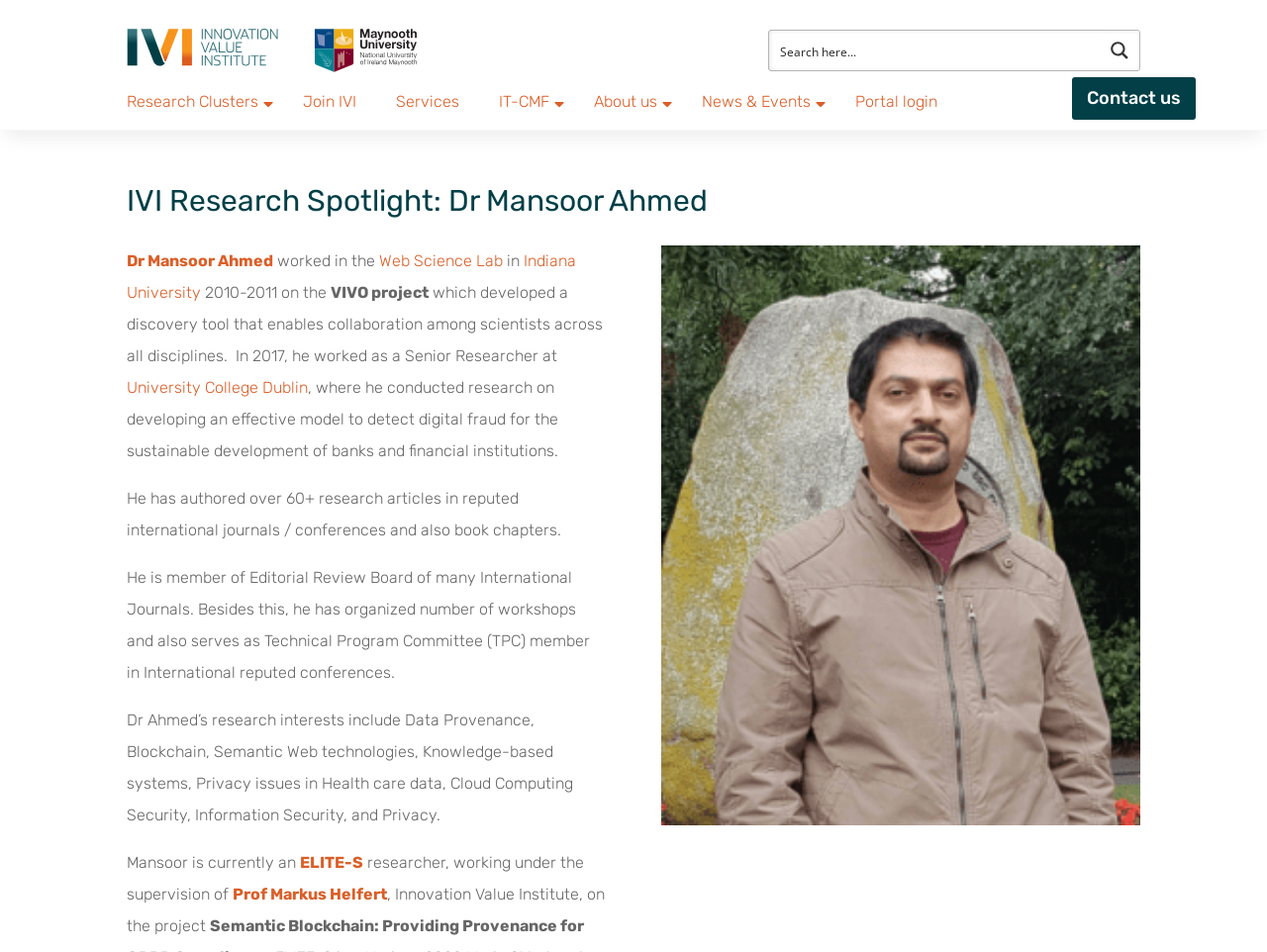Identify the bounding box coordinates for the region to click in order to carry out this instruction: "Explore the IT-CMF". Provide the coordinates using four float numbers between 0 and 1, formatted as [left, top, right, bottom].

[0.378, 0.081, 0.453, 0.134]